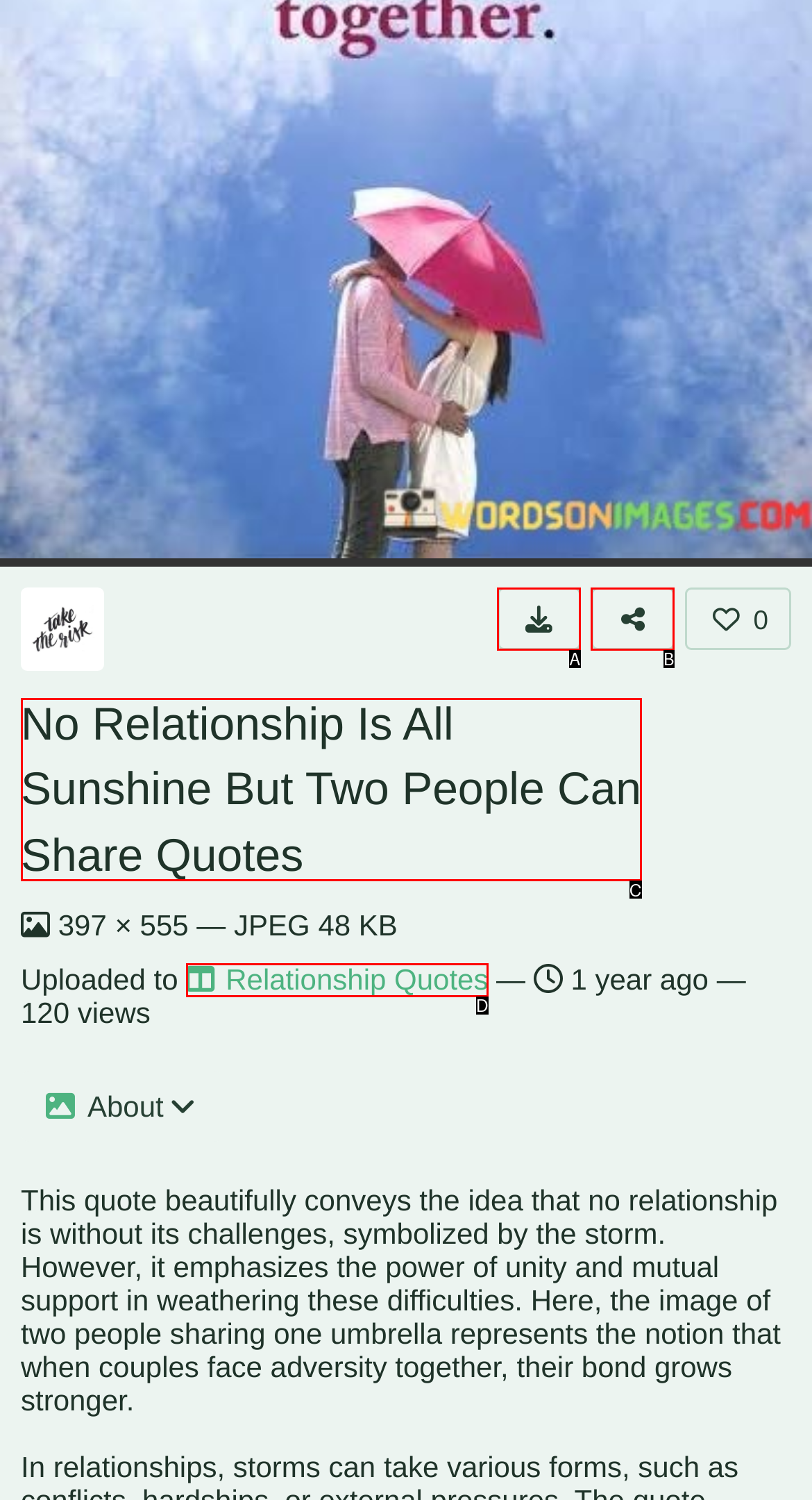Select the option that corresponds to the description: Relationship Quotes
Respond with the letter of the matching choice from the options provided.

D